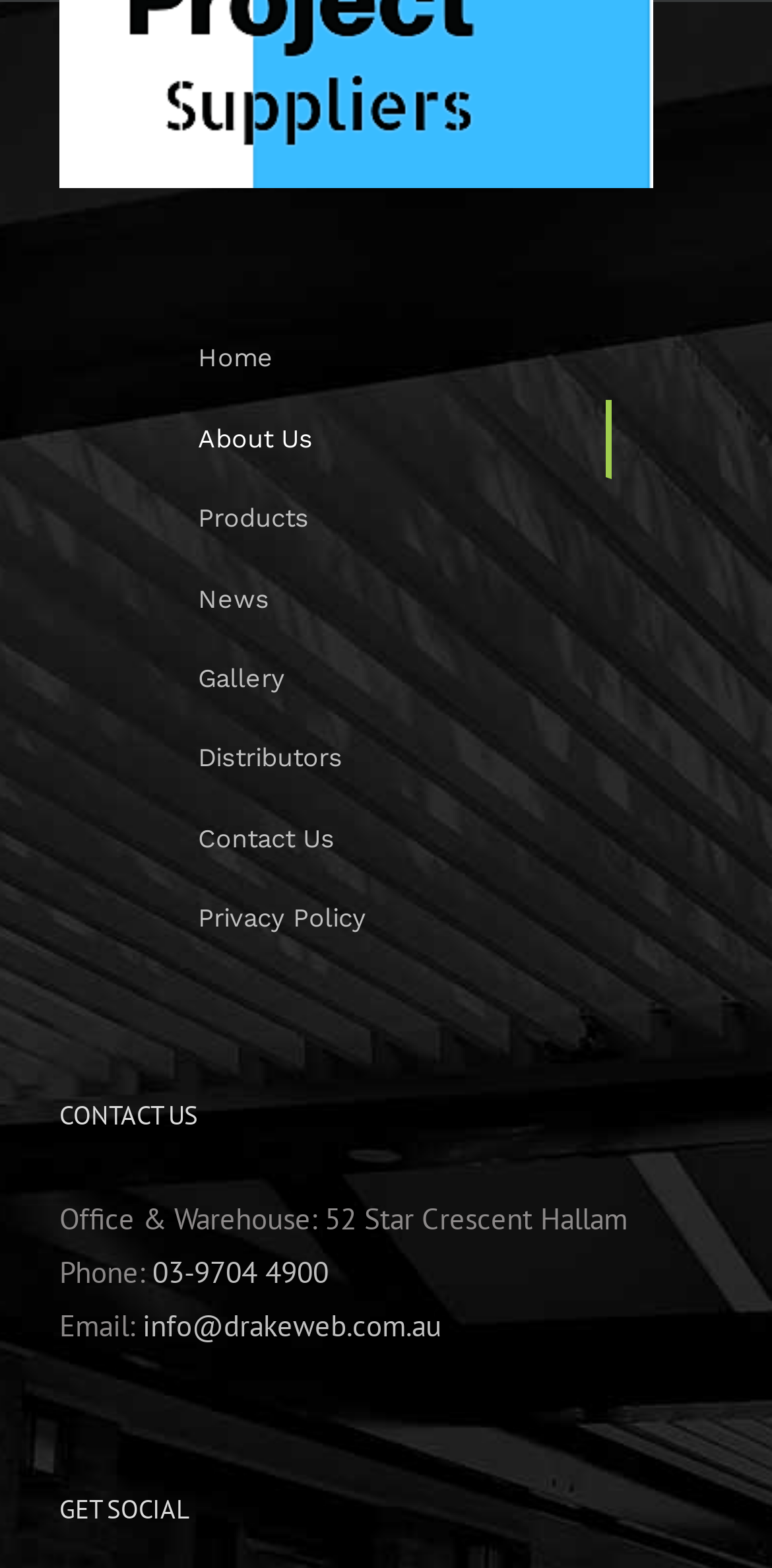Please identify the bounding box coordinates of the area that needs to be clicked to follow this instruction: "call office phone number".

[0.197, 0.799, 0.426, 0.823]